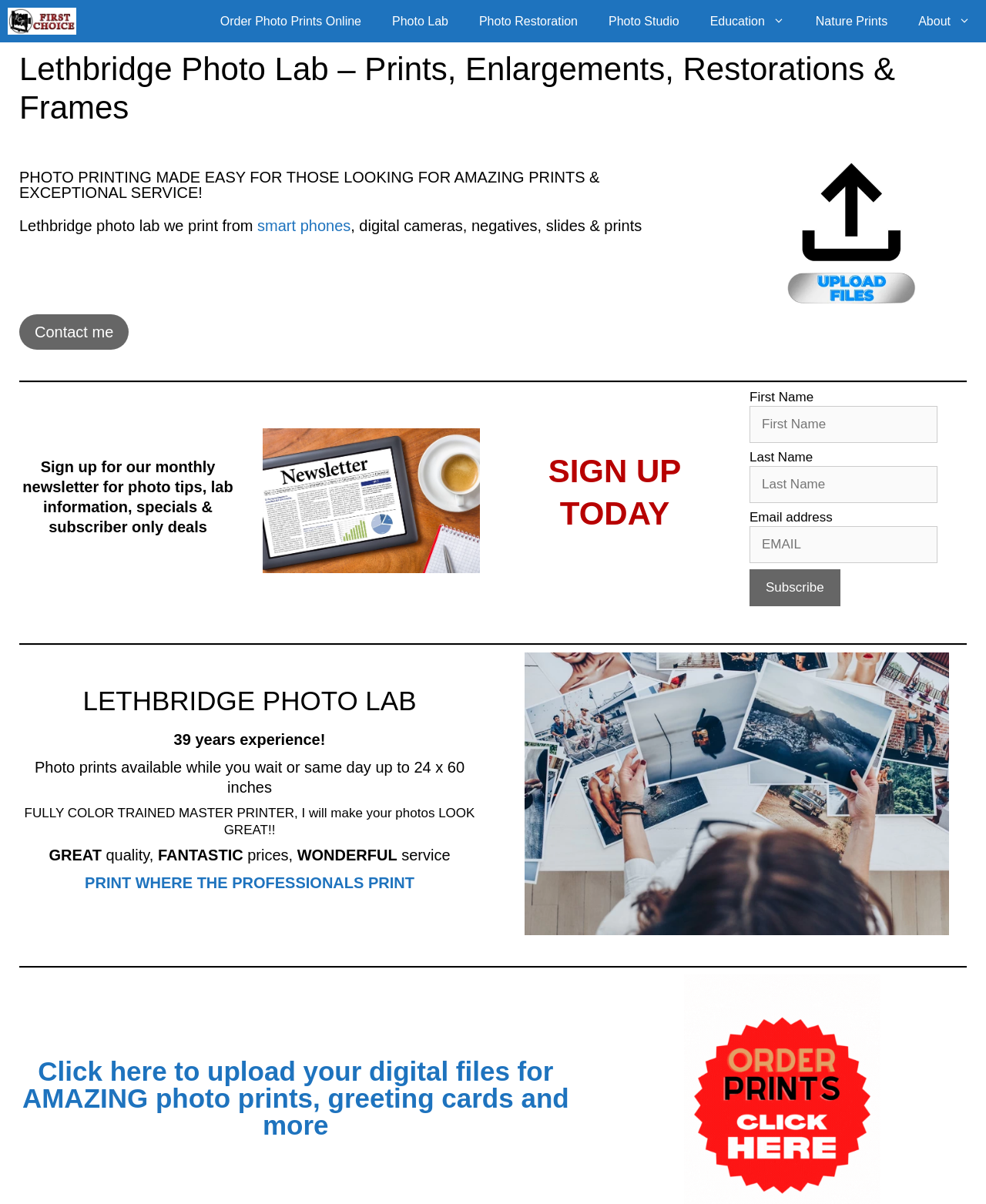Mark the bounding box of the element that matches the following description: "Order Photo Prints Online".

[0.208, 0.0, 0.382, 0.035]